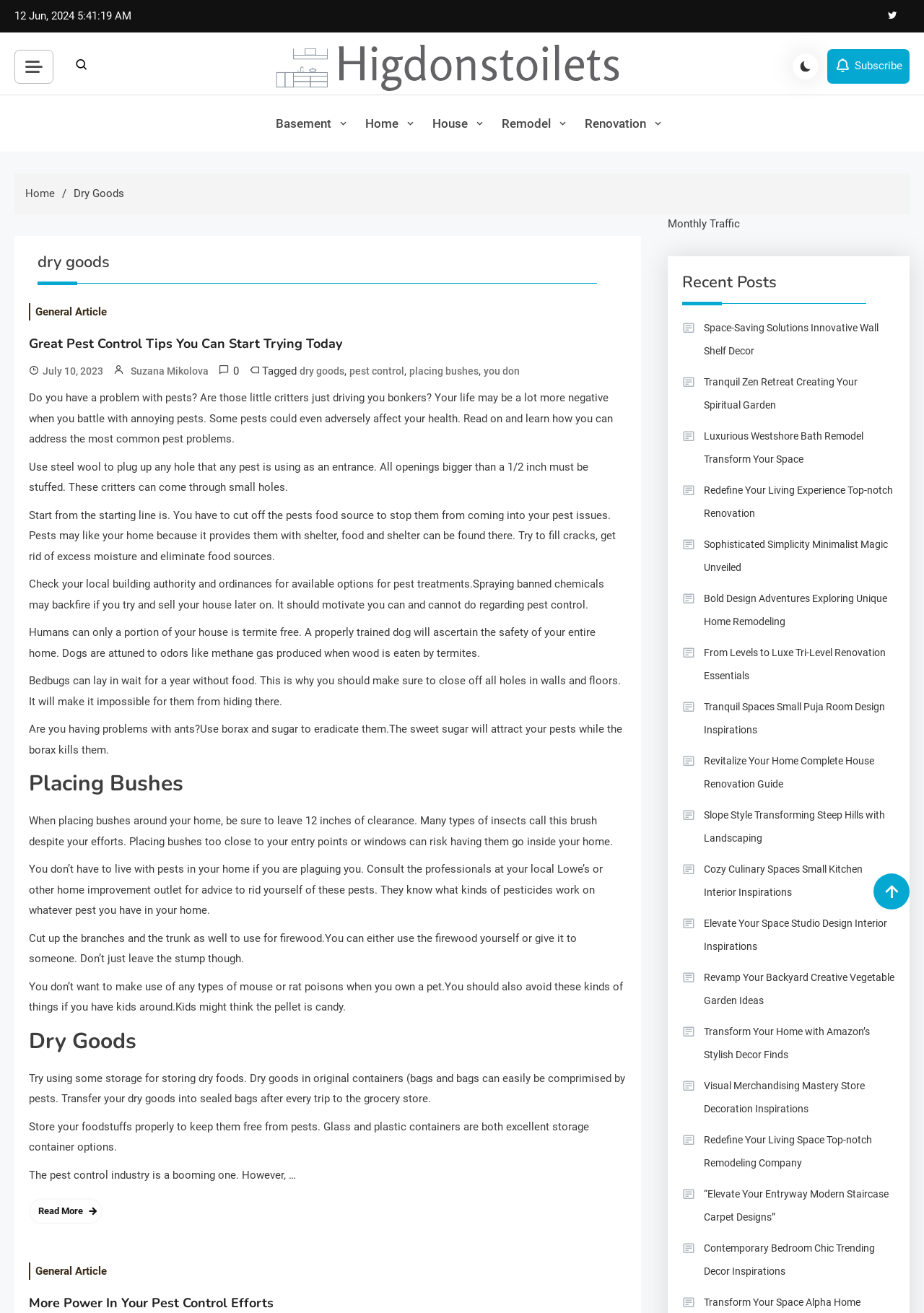Please locate the bounding box coordinates of the element that should be clicked to complete the given instruction: "Read the 'Great Pest Control Tips You Can Start Trying Today' article".

[0.031, 0.247, 0.678, 0.272]